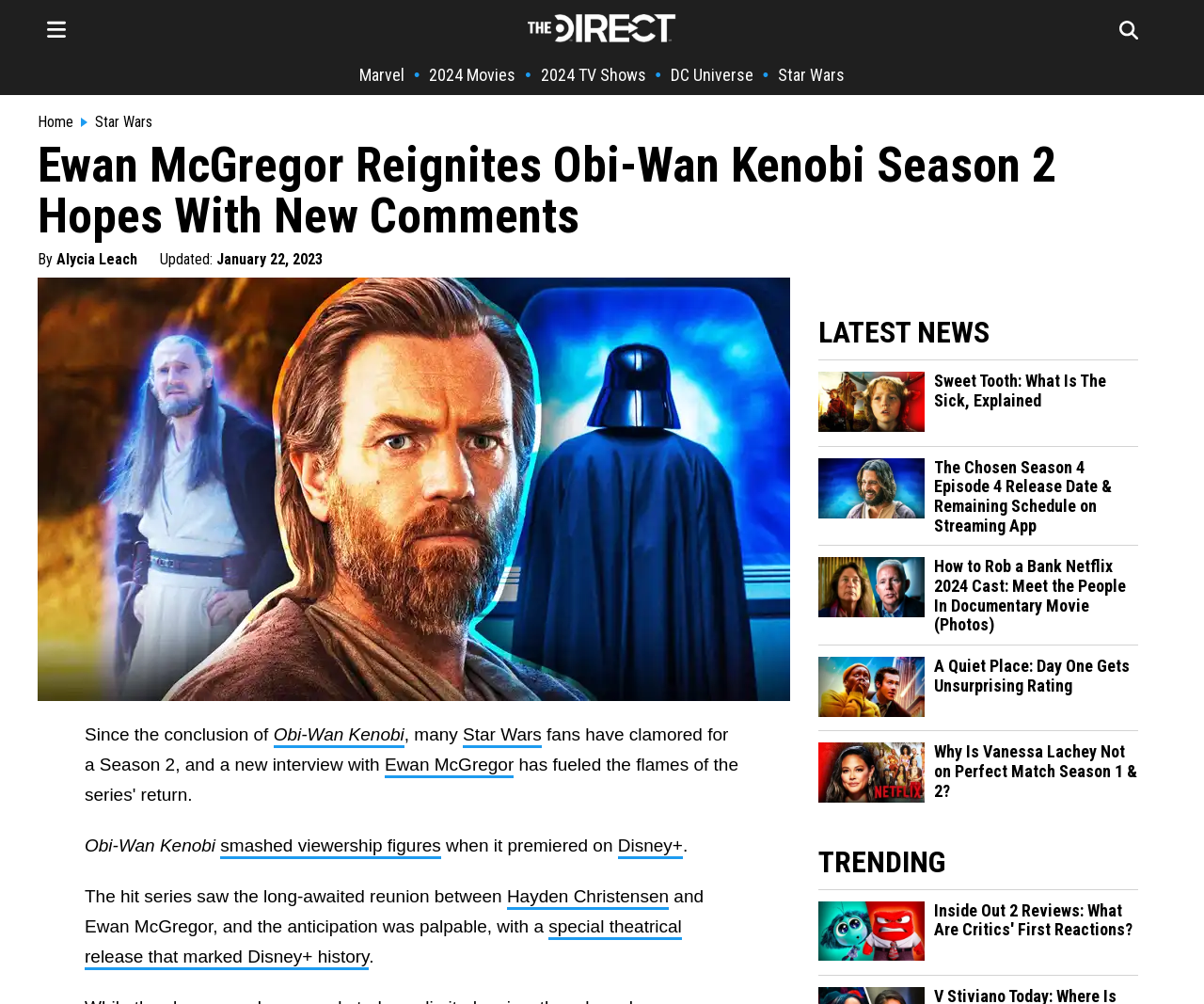Determine the title of the webpage and give its text content.

Ewan McGregor Reignites Obi-Wan Kenobi Season 2 Hopes With New Comments